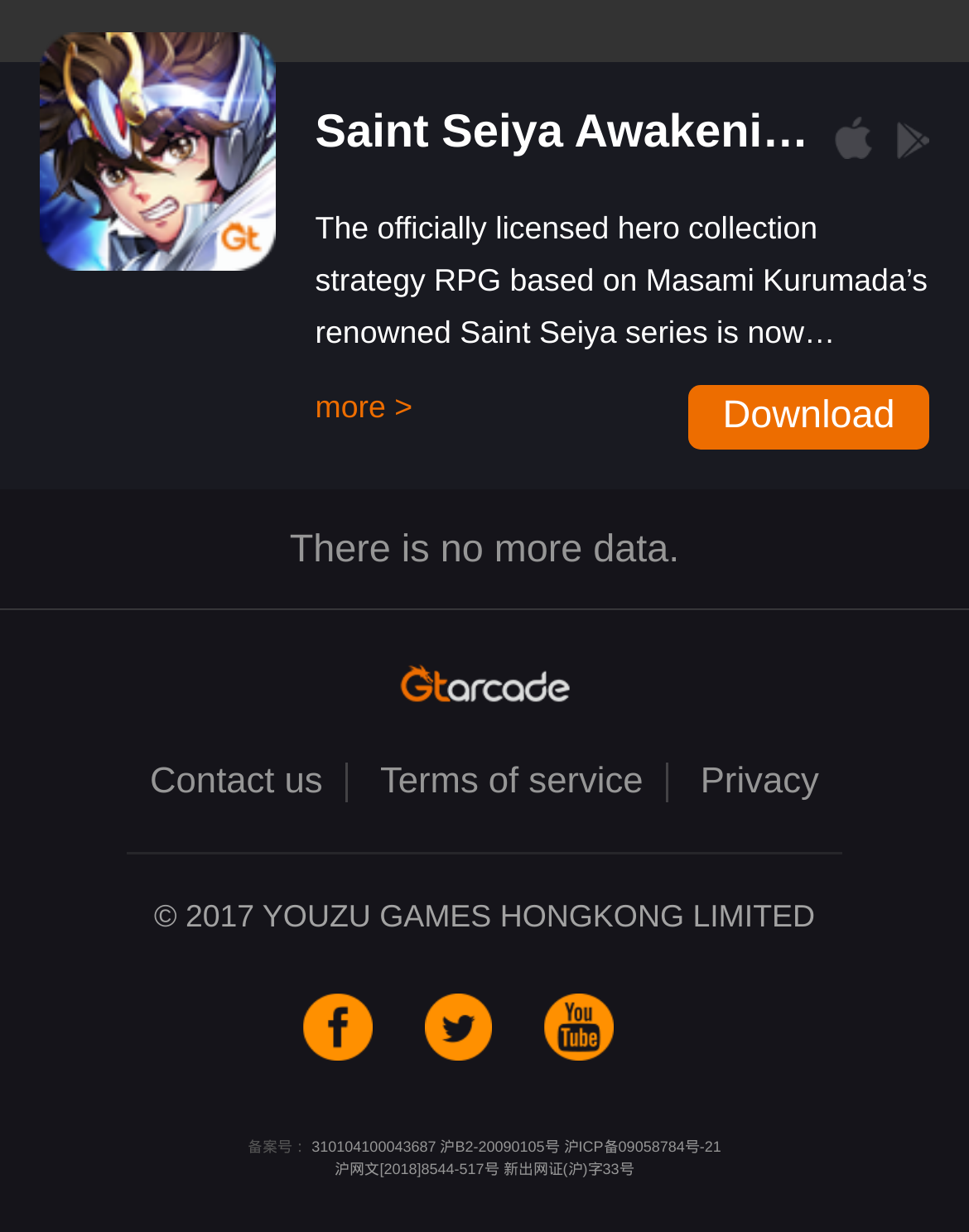Please respond in a single word or phrase: 
Who is the developer of the game?

YOUZU GAMES HONGKONG LIMITED